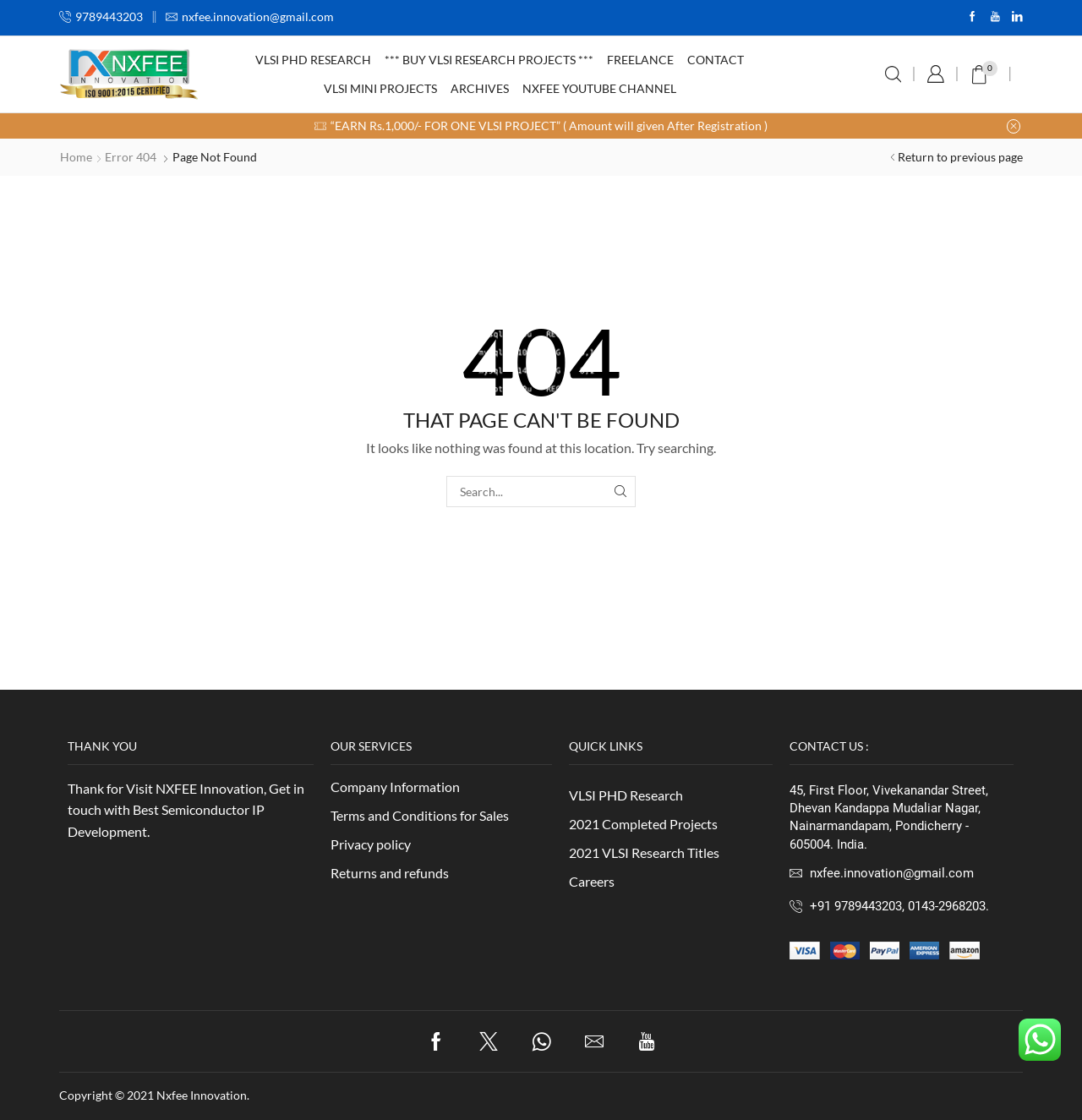What is the location of Nxfee Innovation?
Give a thorough and detailed response to the question.

I searched for the address on the webpage and found it in the contact information section, which mentions the location as '45, First Floor, Vivekanandar Street, Dhevan Kandappa Mudaliar Nagar, Nainarmandapam, Pondicherry - 605004. India'.